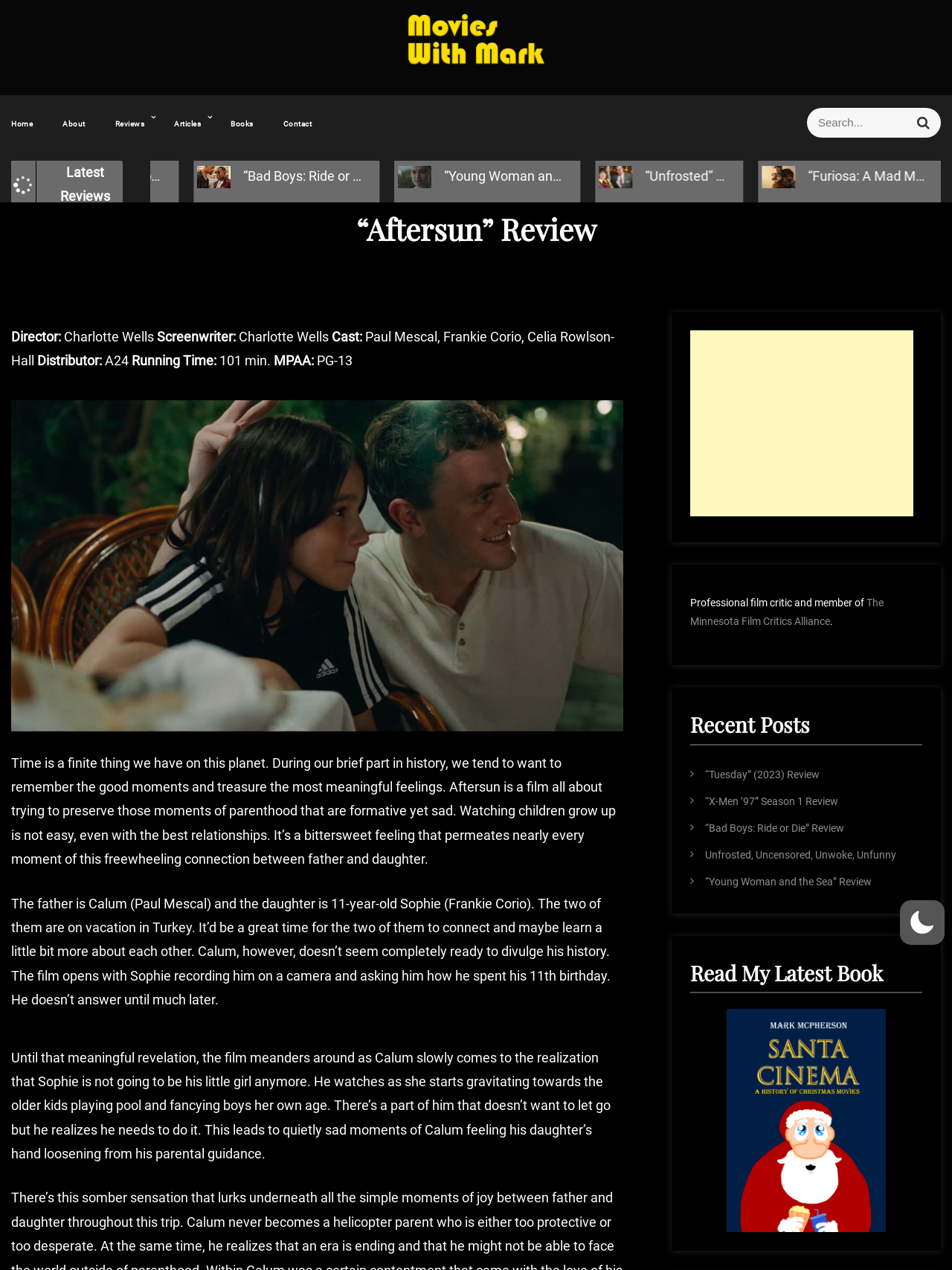Extract the bounding box coordinates for the UI element described as: "Unfrosted, Uncensored, Unwoke, Unfunny".

[0.74, 0.668, 0.941, 0.678]